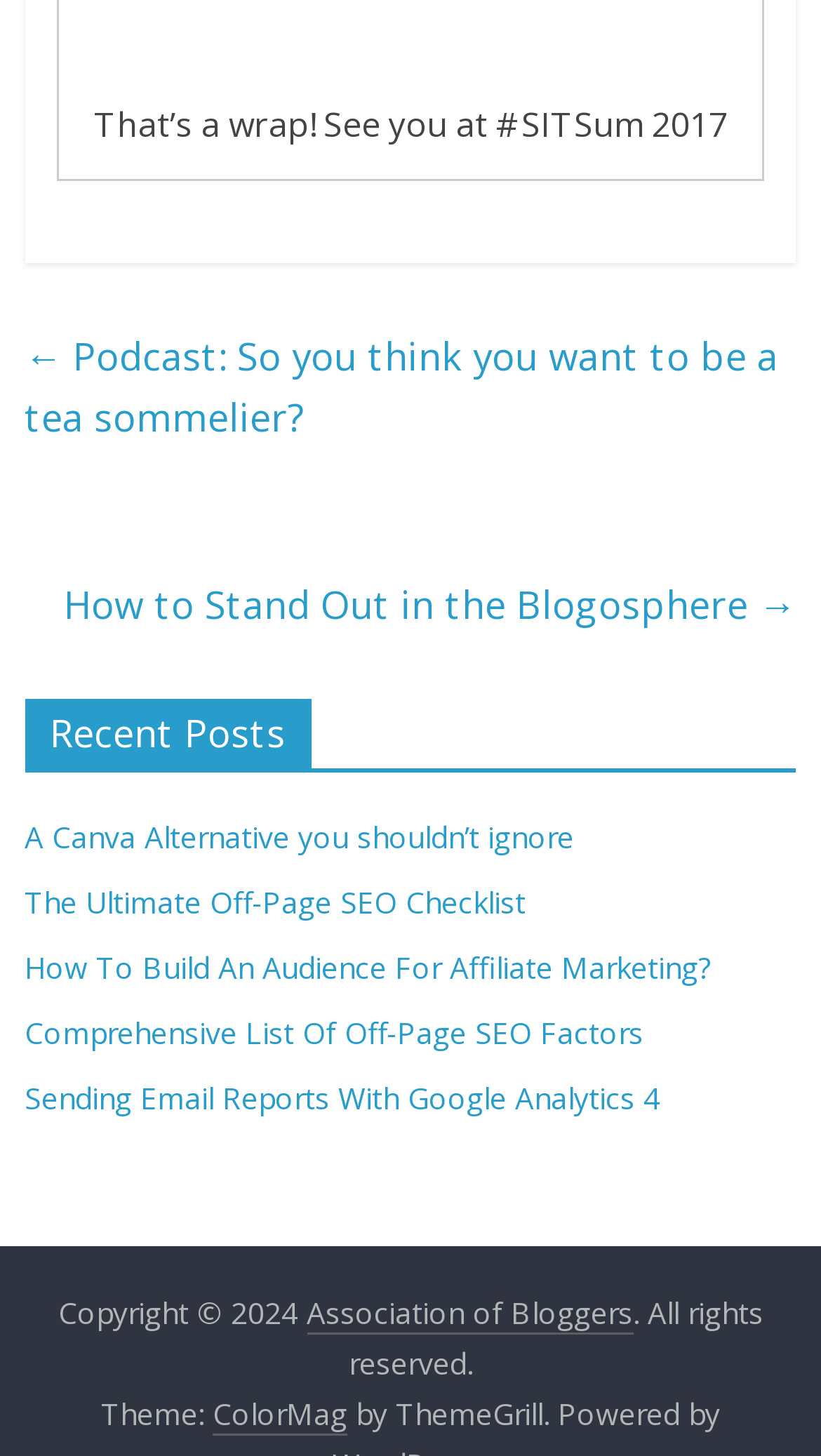Locate the bounding box of the UI element with the following description: "The Ultimate Off-Page SEO Checklist".

[0.03, 0.606, 0.64, 0.634]